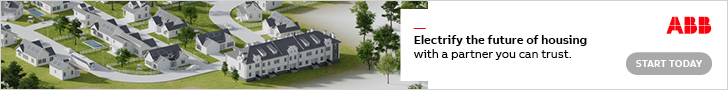Give a concise answer using one word or a phrase to the following question:
What is the call to action in the image?

START TODAY